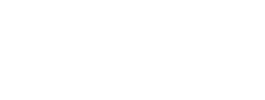Provide a comprehensive description of the image.

This image features a stylized representation of llamas and alpacas, commonly associated with the high-altitude regions of Peru, particularly Arequipa. Their distinct features, such as long necks and fluffy wool, highlight their significance in Peruvian culture and agriculture. These animals are not only valued for their wool but also play a crucial role in local economies and traditional practices. The image conveys a sense of the rich biodiversity of Peru's agricultural landscape, emphasizing the cultural and economic importance of livestock in the region. This visual aligns with discussions on educational initiatives aimed at sustainable agricultural practices, including the study of water footprints in local farming.